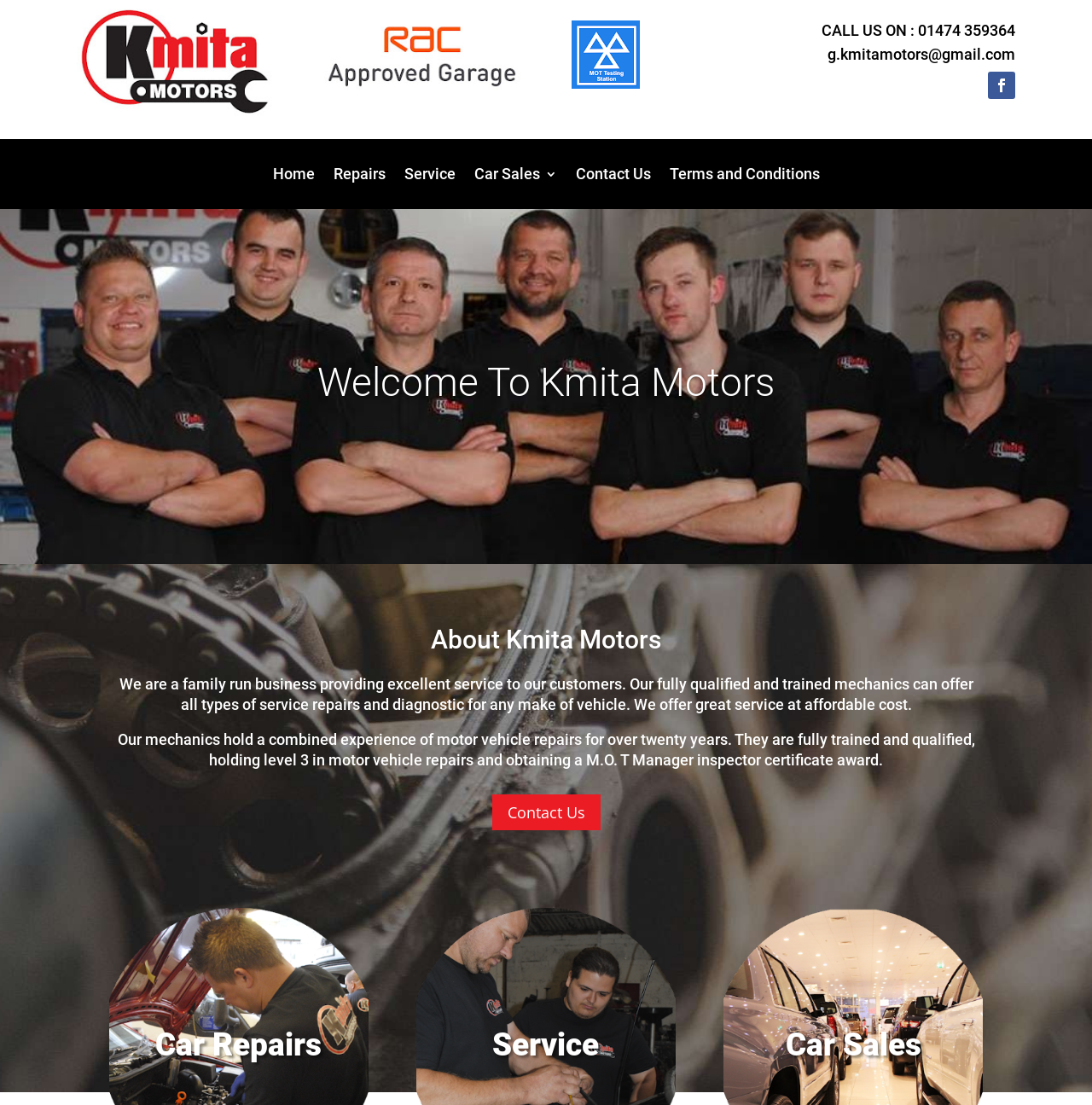Provide the bounding box coordinates of the section that needs to be clicked to accomplish the following instruction: "Click the 'Car Sales' link."

[0.719, 0.929, 0.843, 0.962]